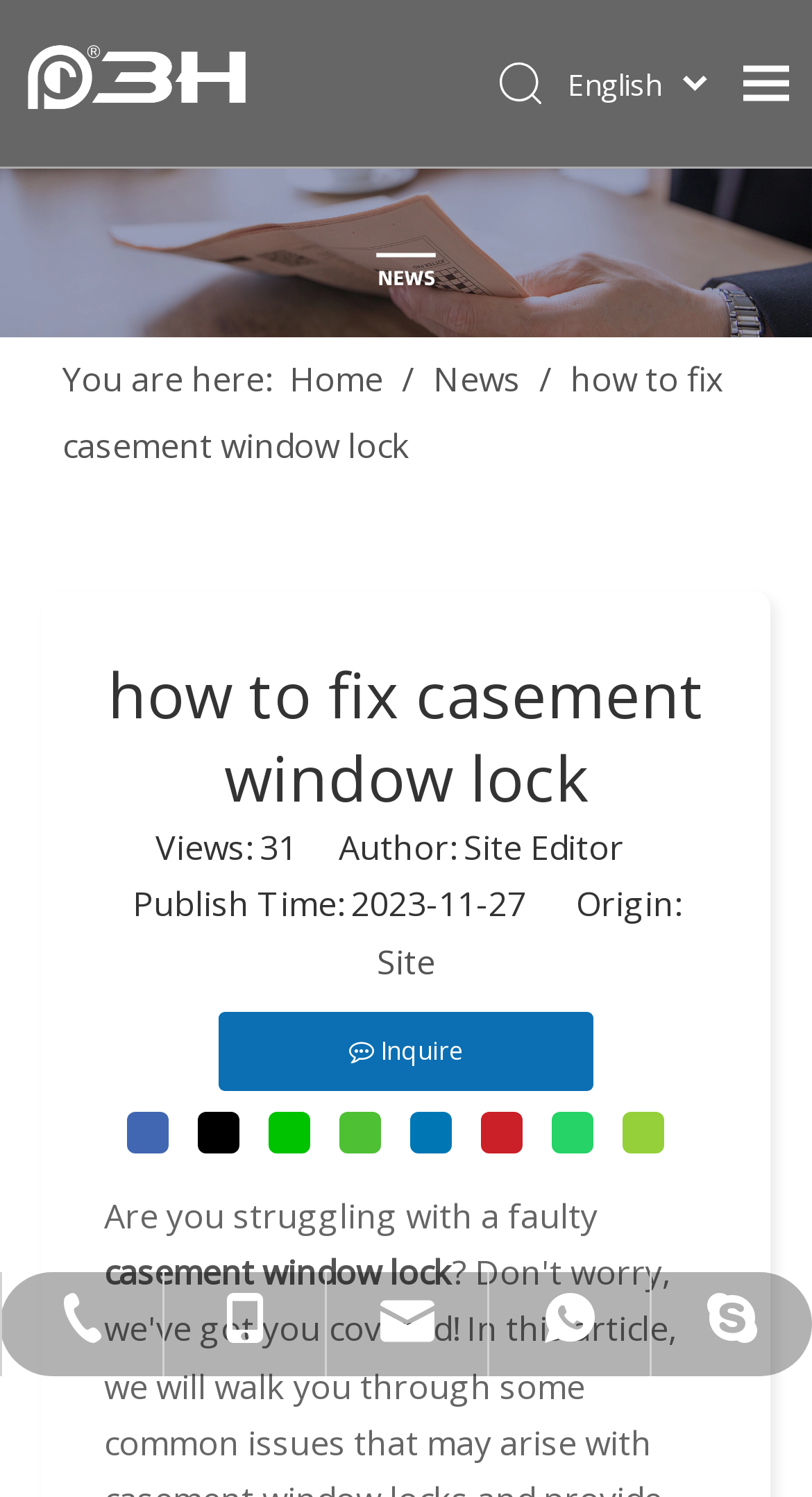Pinpoint the bounding box coordinates of the clickable element needed to complete the instruction: "Contact the site editor". The coordinates should be provided as four float numbers between 0 and 1: [left, top, right, bottom].

[0.464, 0.627, 0.536, 0.657]